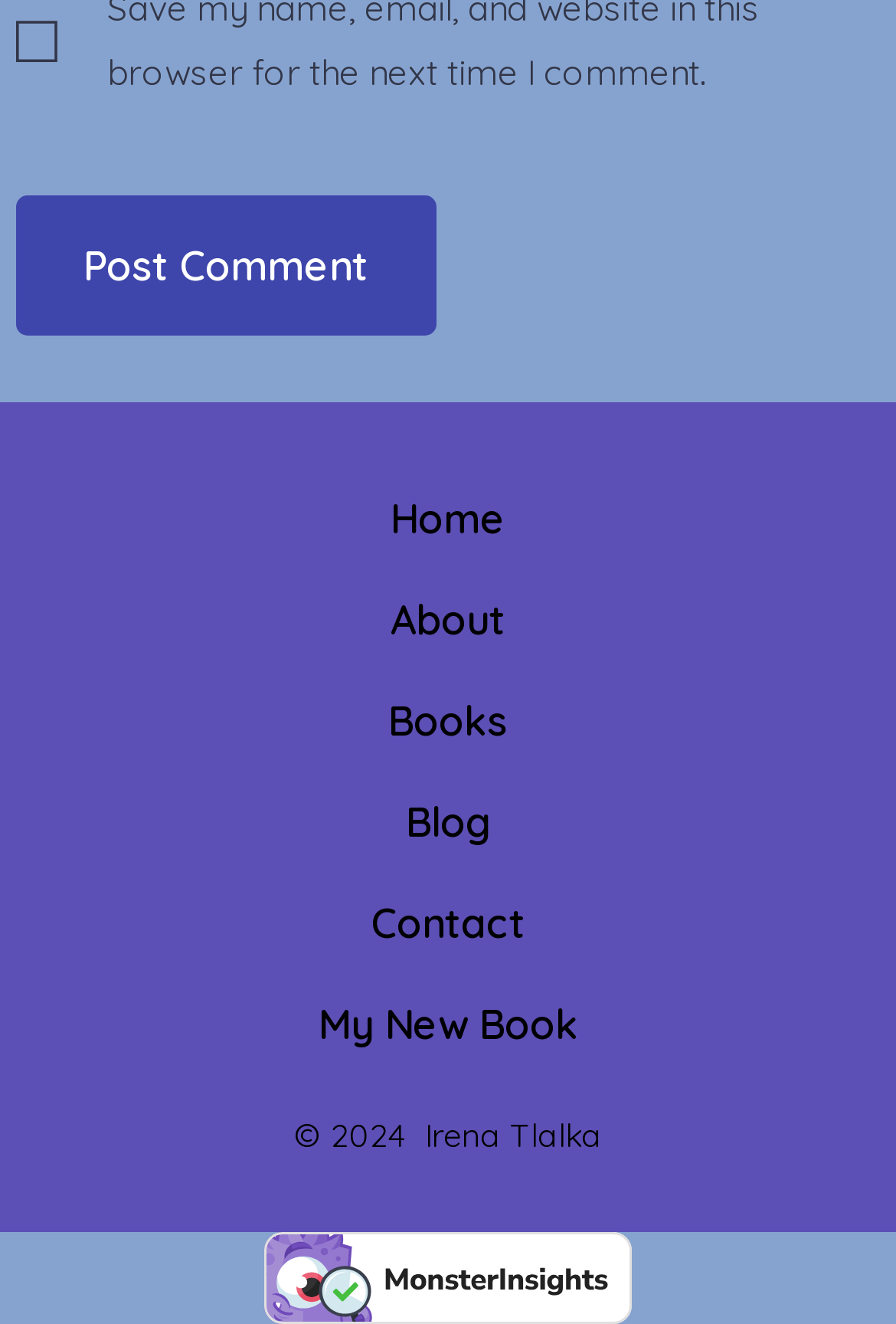Please find the bounding box coordinates (top-left x, top-left y, bottom-right x, bottom-right y) in the screenshot for the UI element described as follows: My New Book

[0.0, 0.736, 1.0, 0.812]